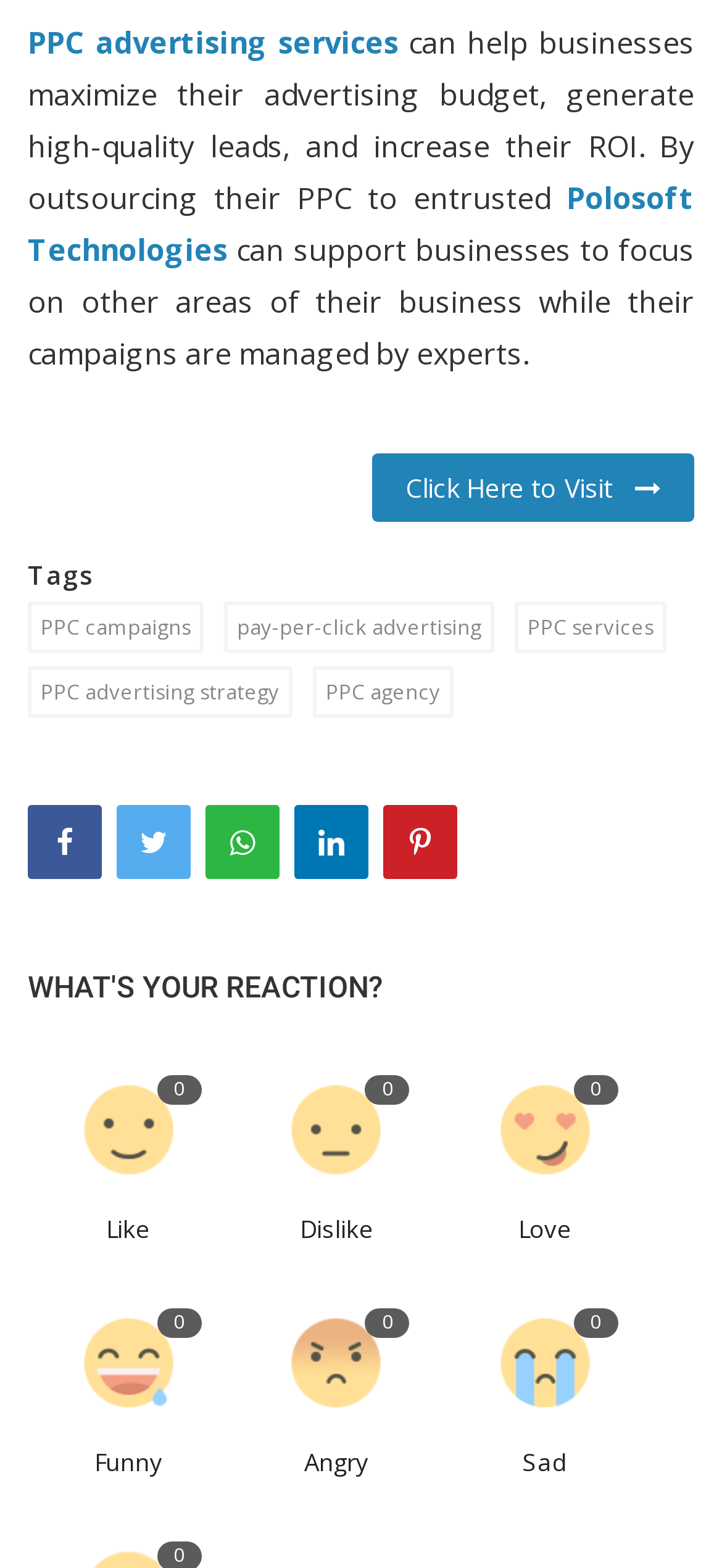Please determine the bounding box coordinates of the area that needs to be clicked to complete this task: 'Click Here to Visit'. The coordinates must be four float numbers between 0 and 1, formatted as [left, top, right, bottom].

[0.515, 0.29, 0.962, 0.333]